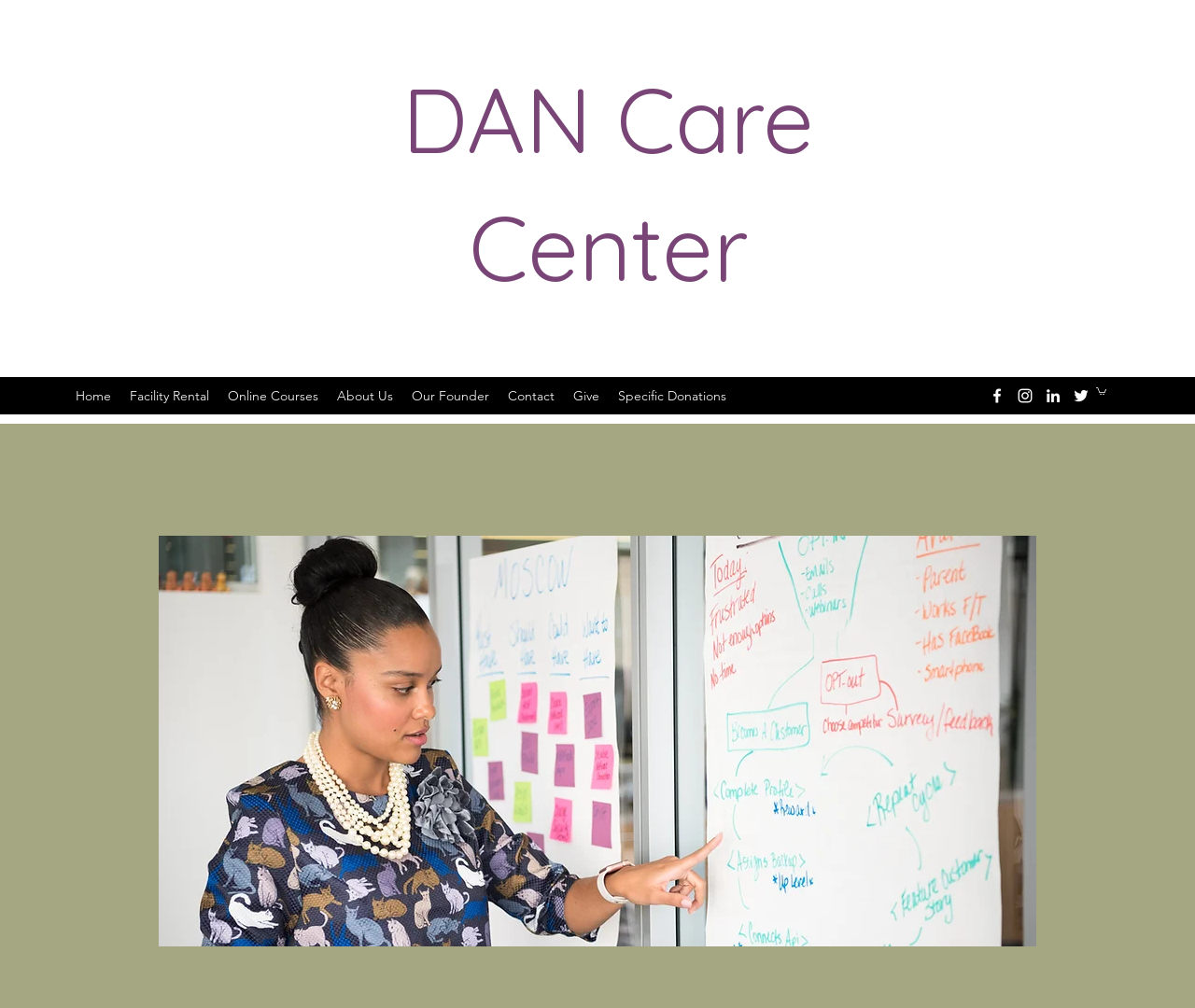Please give a succinct answer using a single word or phrase:
What is the purpose of the button on the top right?

Unknown